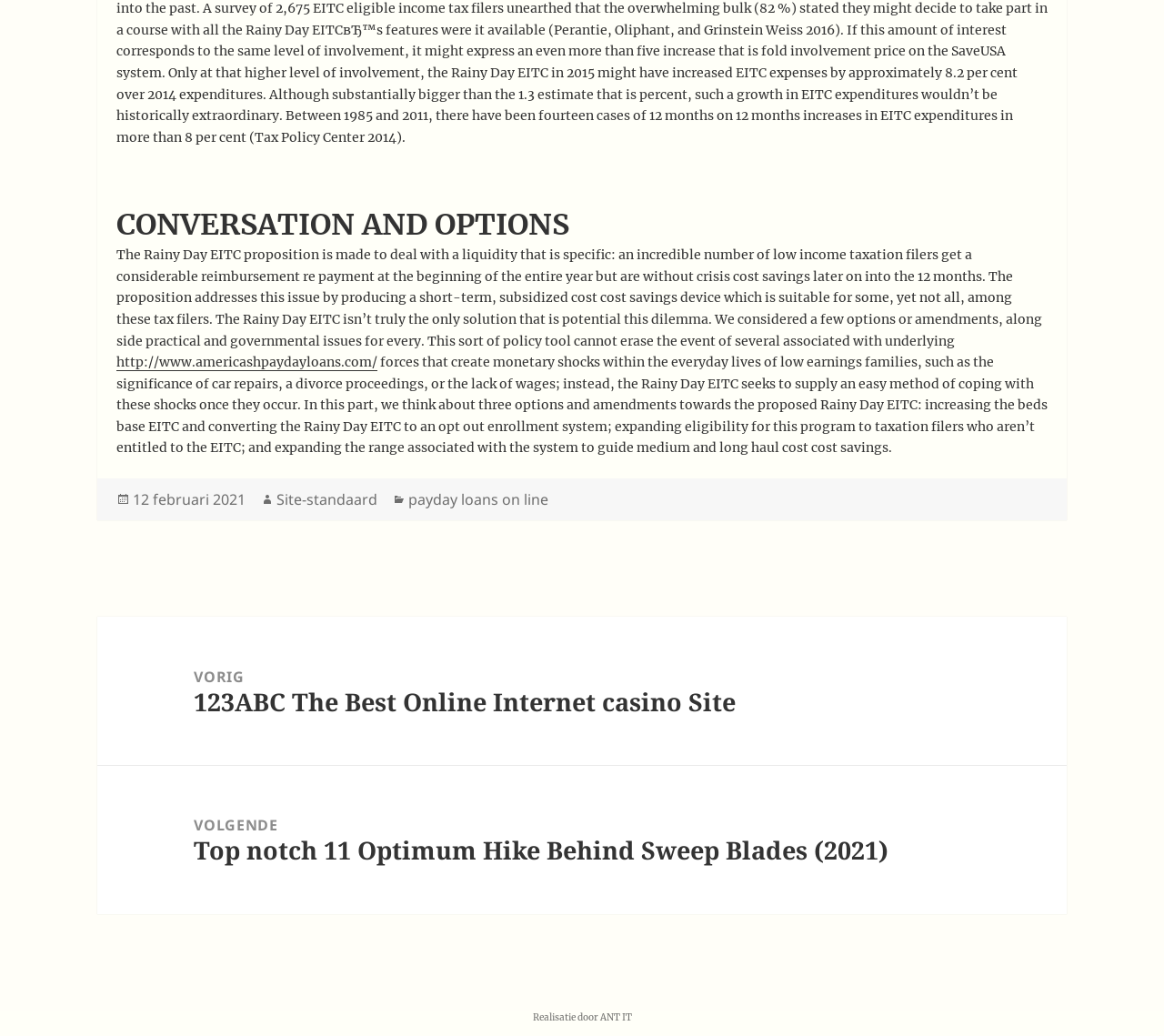Refer to the element description ANT IT and identify the corresponding bounding box in the screenshot. Format the coordinates as (top-left x, top-left y, bottom-right x, bottom-right y) with values in the range of 0 to 1.

[0.515, 0.977, 0.543, 0.989]